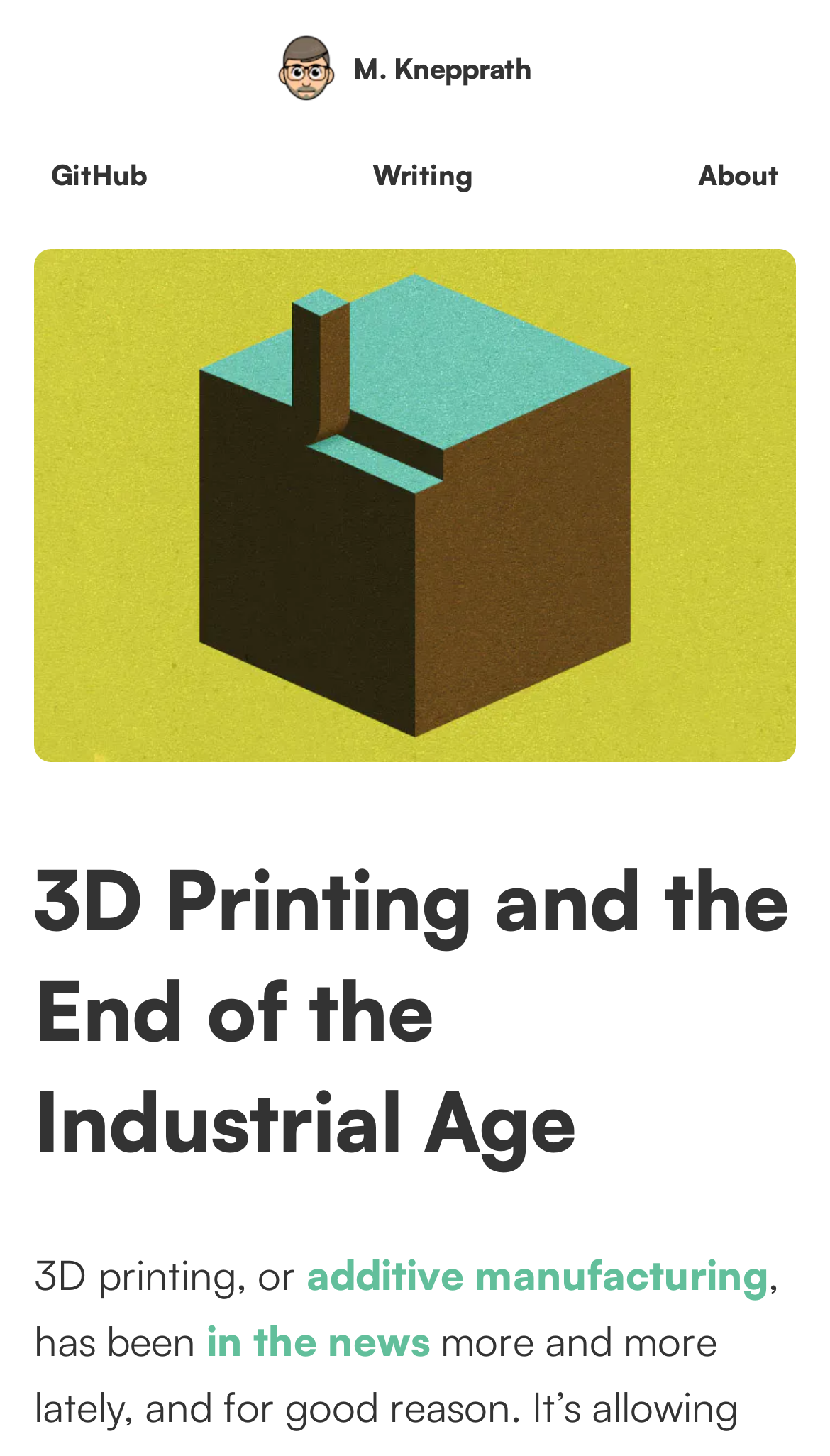Please identify the webpage's heading and generate its text content.

3D Printing and the End of the Industrial Age